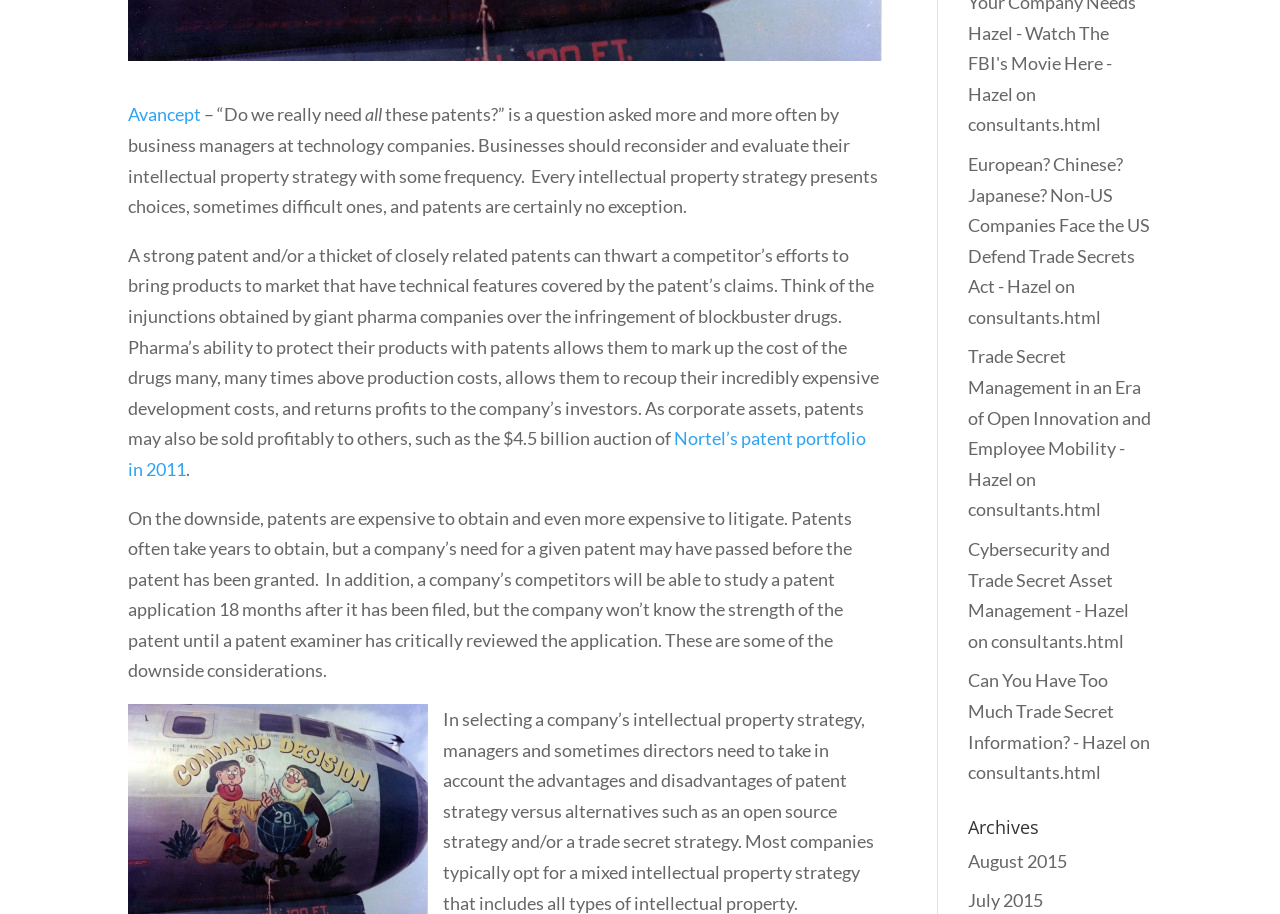Identify the bounding box coordinates for the UI element described as: "consultants.html".

[0.774, 0.689, 0.878, 0.713]